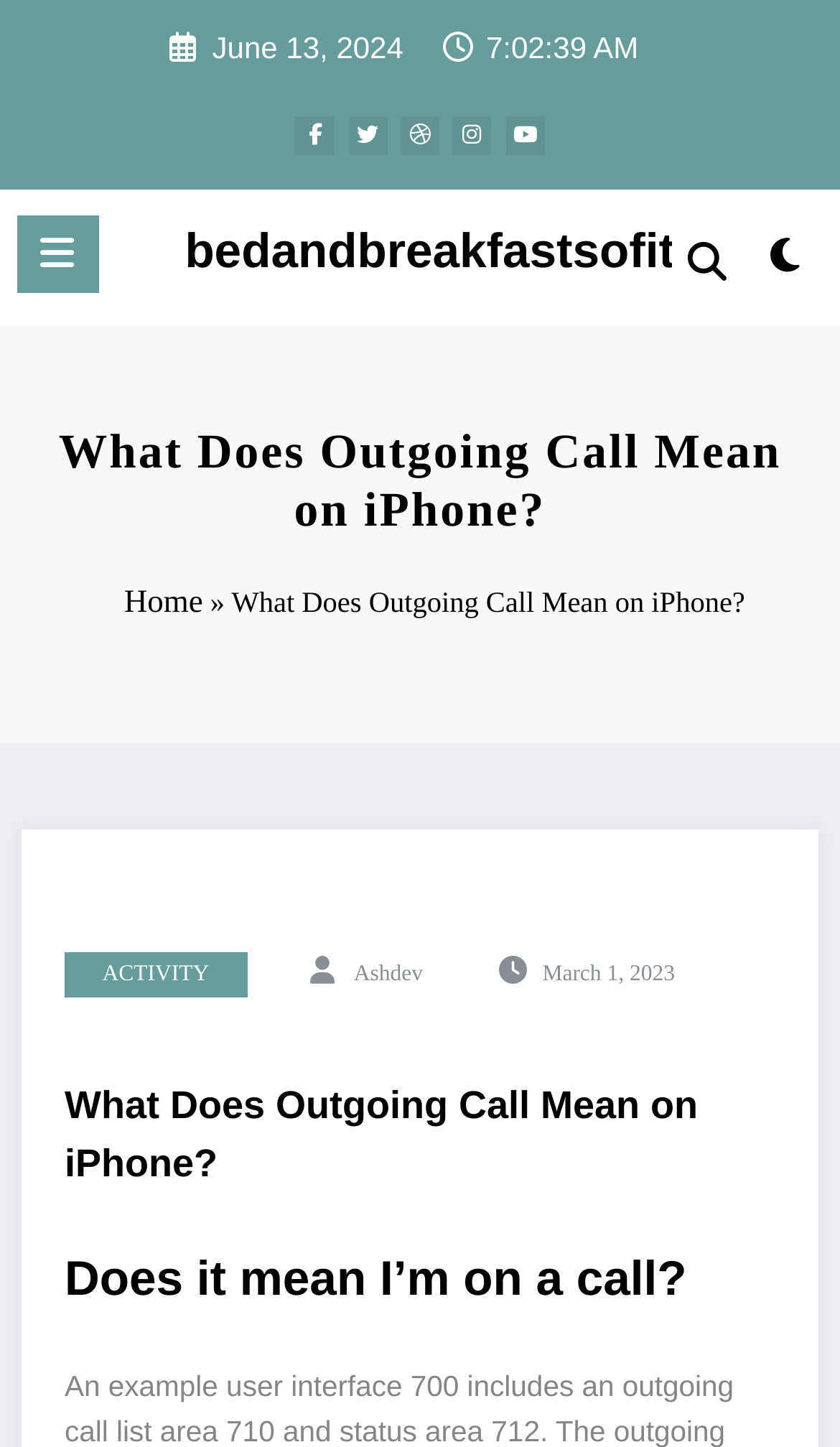Determine the bounding box for the described UI element: "aria-label="spnc_light" title="Dark Light Layout"".

[0.891, 0.158, 0.98, 0.21]